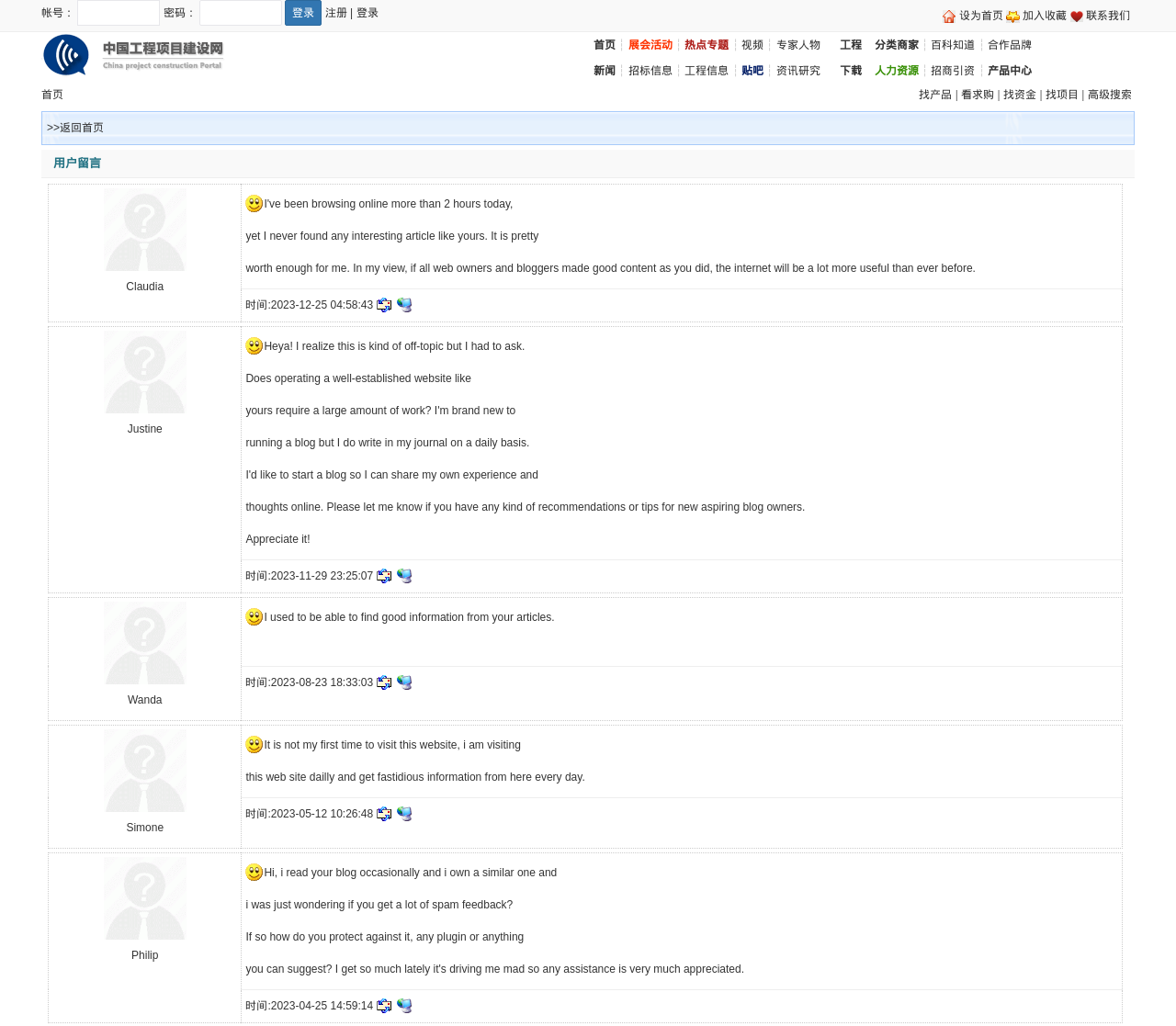Please locate the bounding box coordinates of the element that needs to be clicked to achieve the following instruction: "contact us". The coordinates should be four float numbers between 0 and 1, i.e., [left, top, right, bottom].

[0.923, 0.009, 0.961, 0.021]